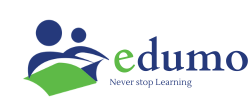What is the theme of the stylized graphic accompanying the name?
Please respond to the question with as much detail as possible.

The caption explains that the stylized graphic of two figures represents the pursuit of knowledge and collaboration in education, which is a key aspect of the educational platform.